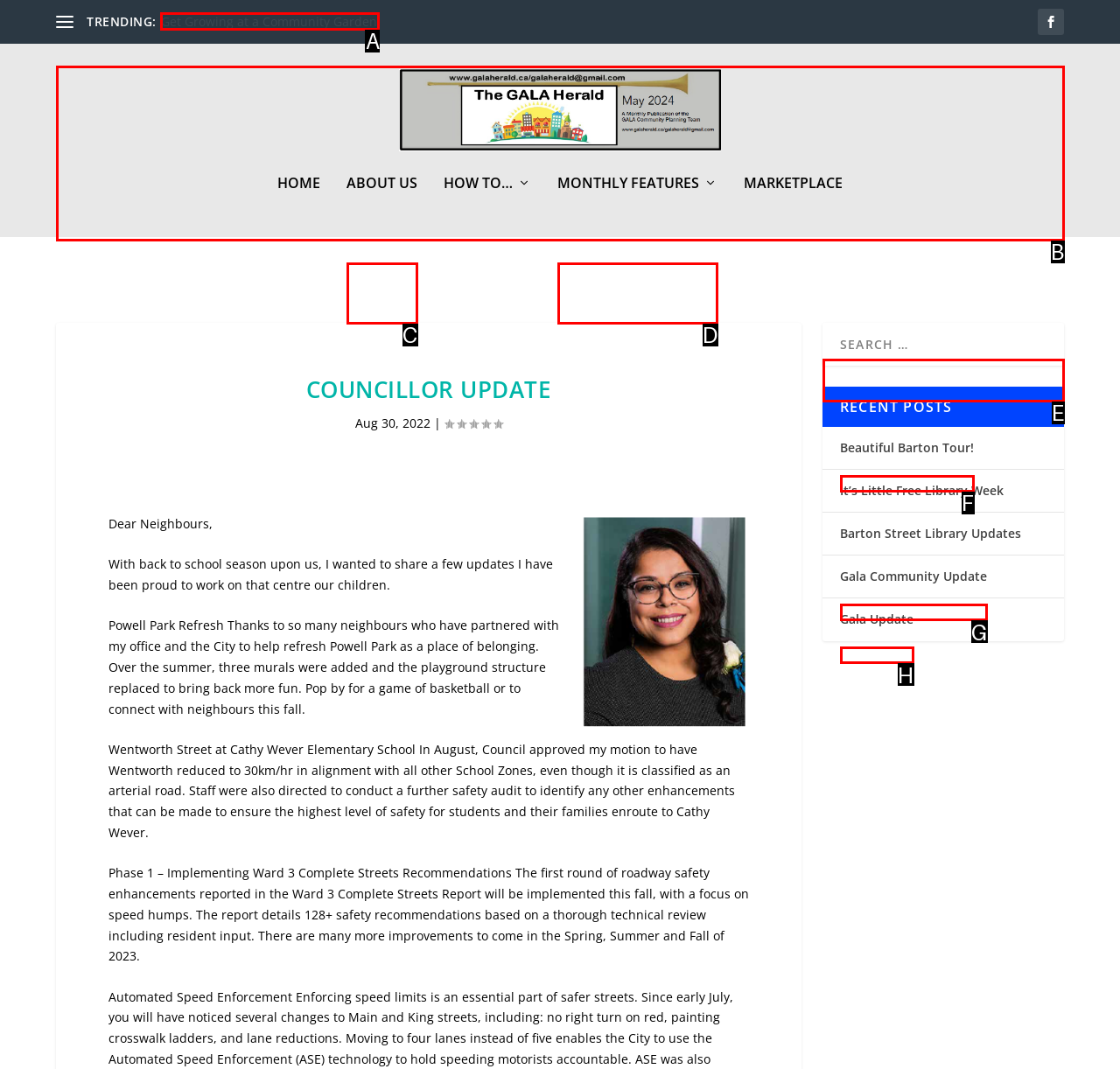Which HTML element should be clicked to complete the task: Search for something? Answer with the letter of the corresponding option.

None